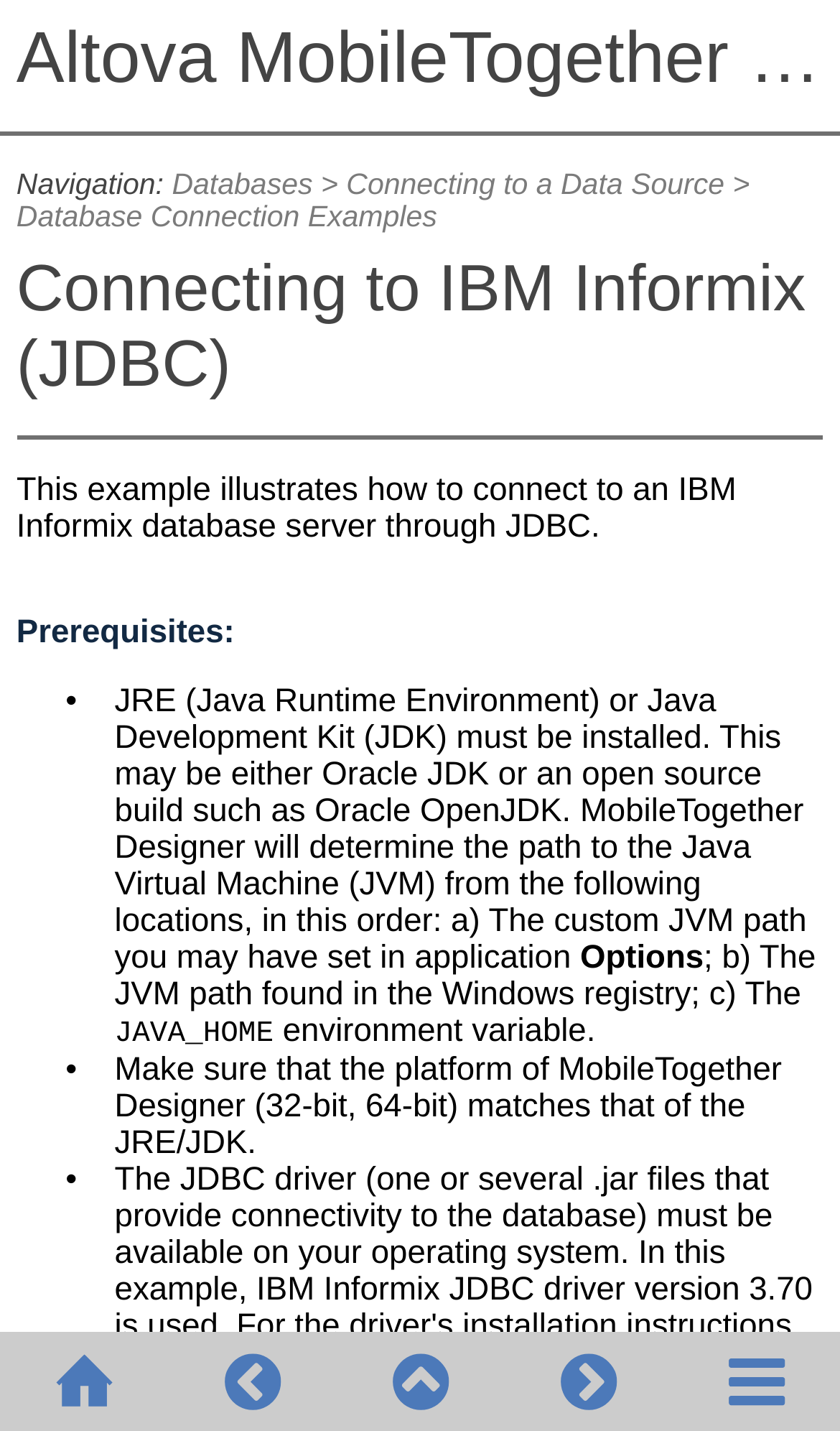Answer this question in one word or a short phrase: What is the database server being connected to?

IBM Informix